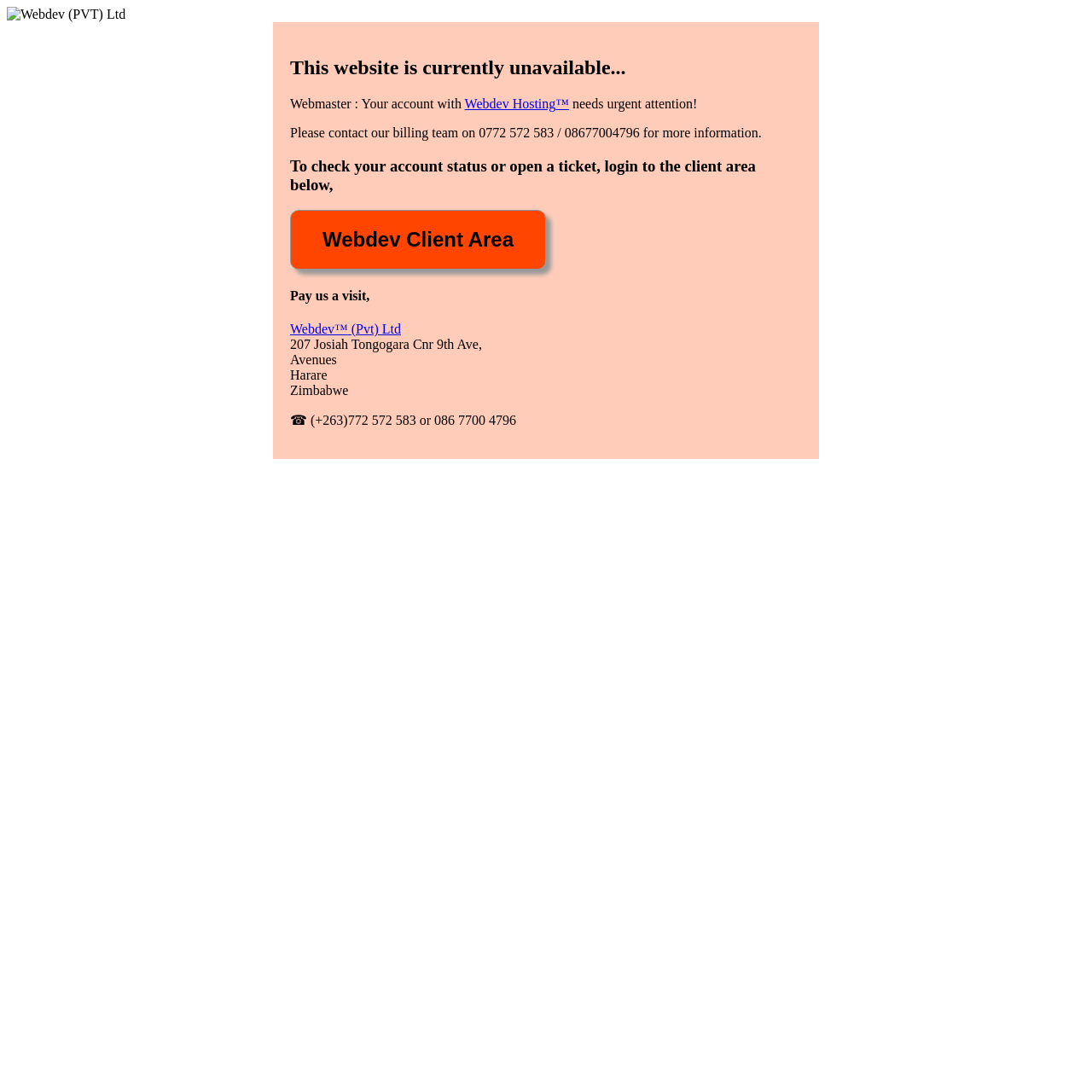Using the element description: "Webdev Hosting™", determine the bounding box coordinates. The coordinates should be in the format [left, top, right, bottom], with values between 0 and 1.

[0.425, 0.088, 0.521, 0.101]